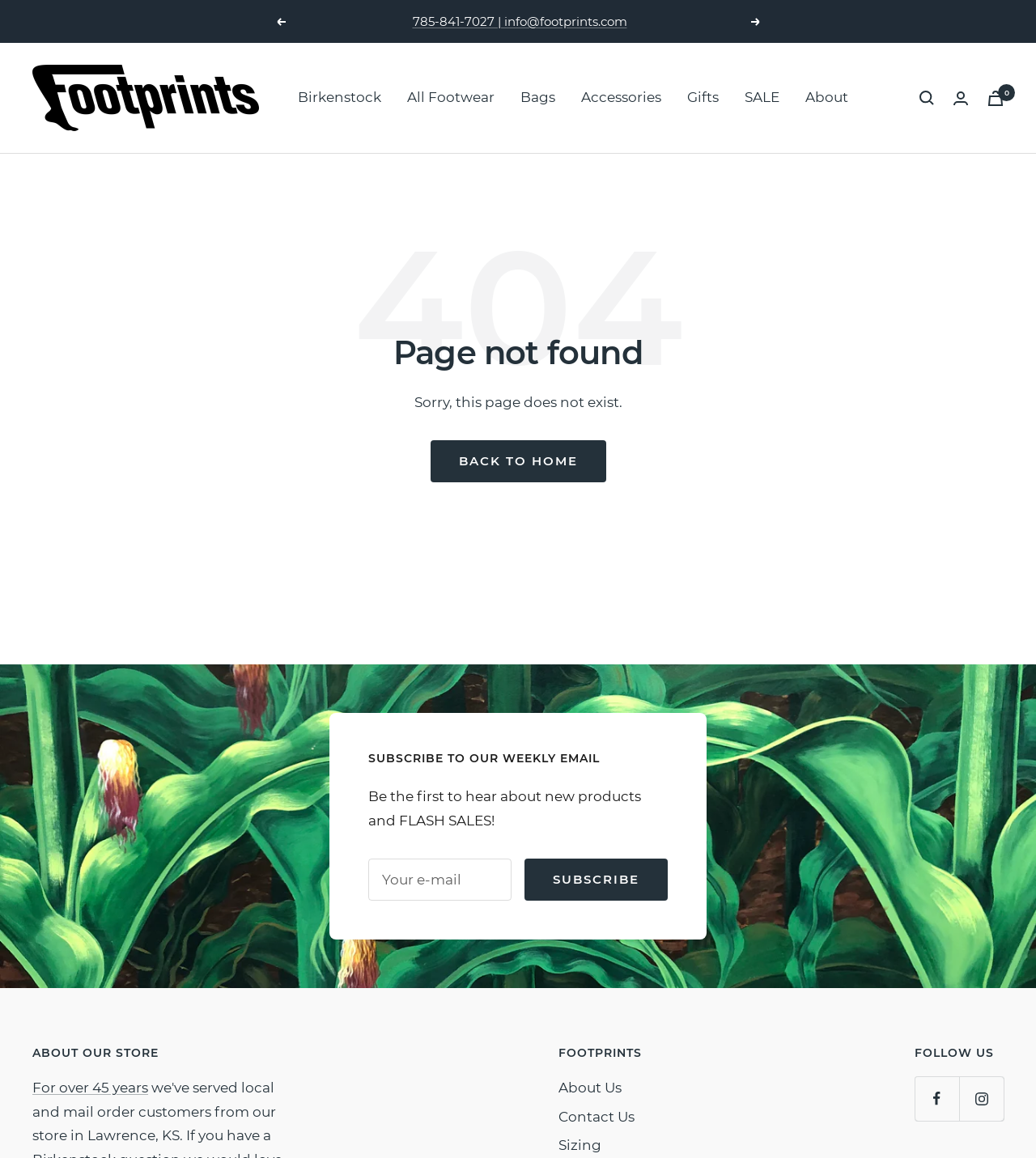Extract the bounding box of the UI element described as: "parent_node: Your e-mail name="contact[email]"".

[0.356, 0.741, 0.494, 0.778]